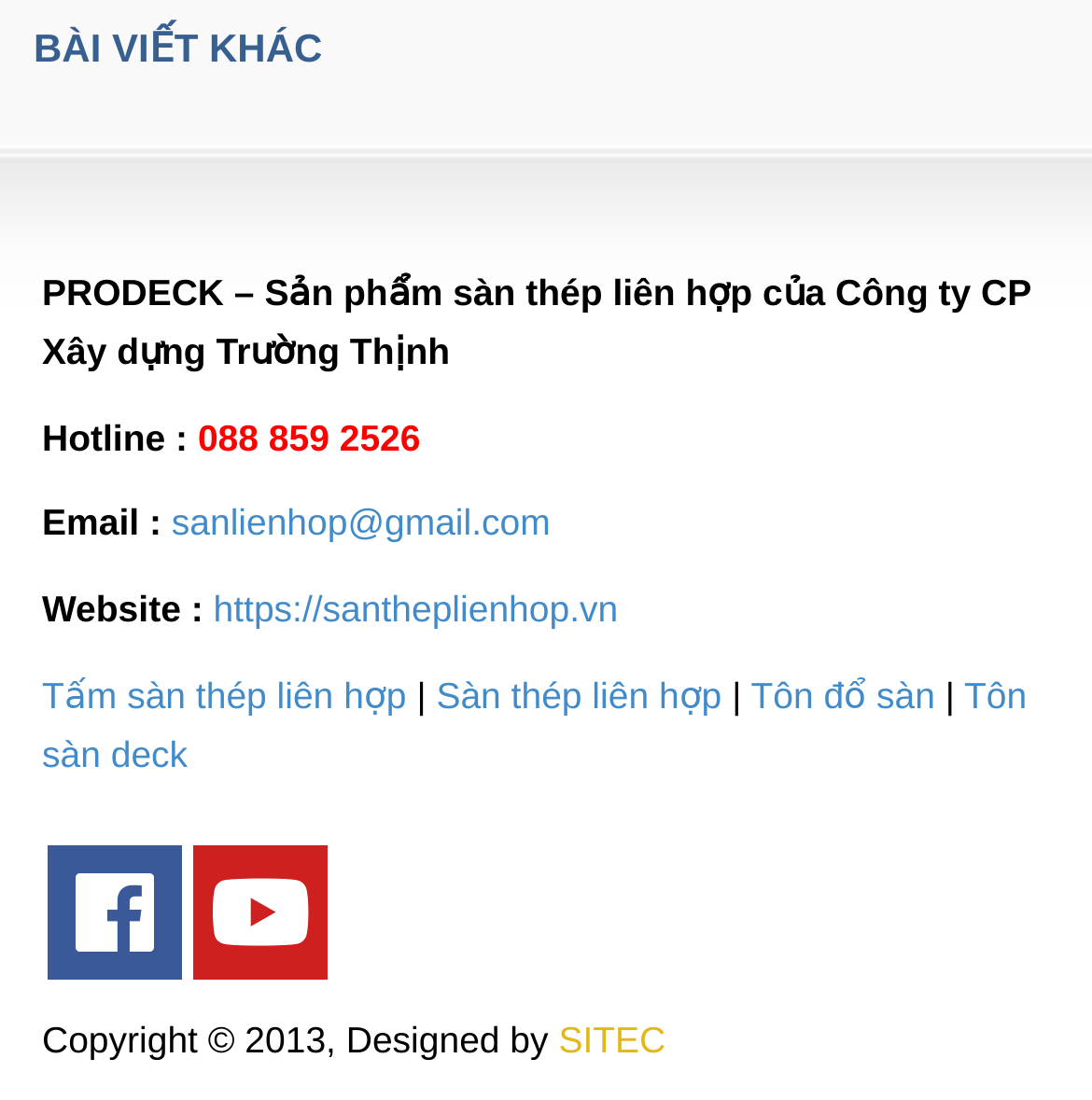Please study the image and answer the question comprehensively:
How many social media links are there?

There are two social media links, one for Facebook and one for YouTube, which can be found at the bottom of the webpage, represented by the generic elements 'facebook' and 'youtube'.